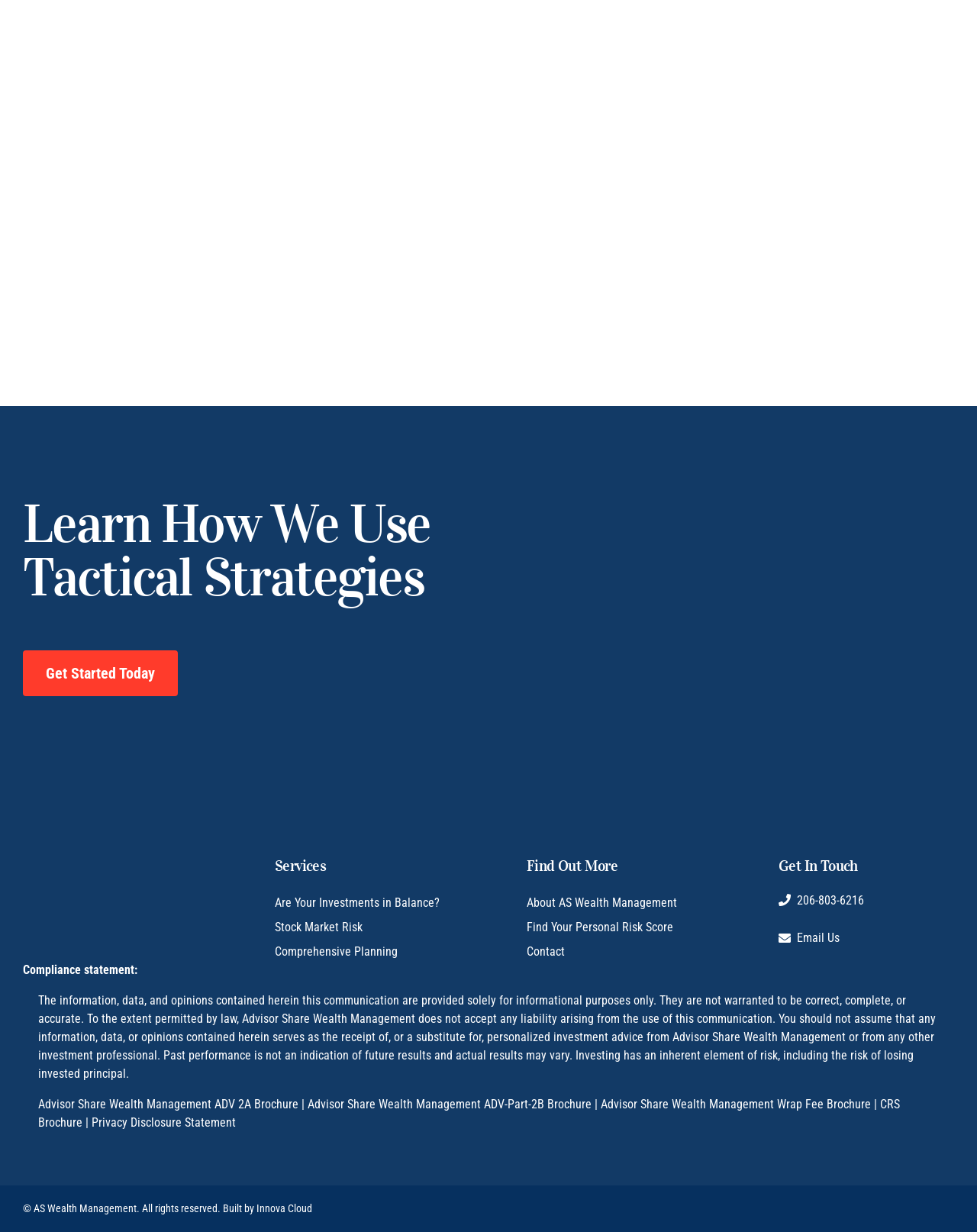Identify the bounding box coordinates for the element you need to click to achieve the following task: "View 'Advisor Share Wealth Management ADV 2A Brochure'". Provide the bounding box coordinates as four float numbers between 0 and 1, in the form [left, top, right, bottom].

[0.039, 0.89, 0.305, 0.902]